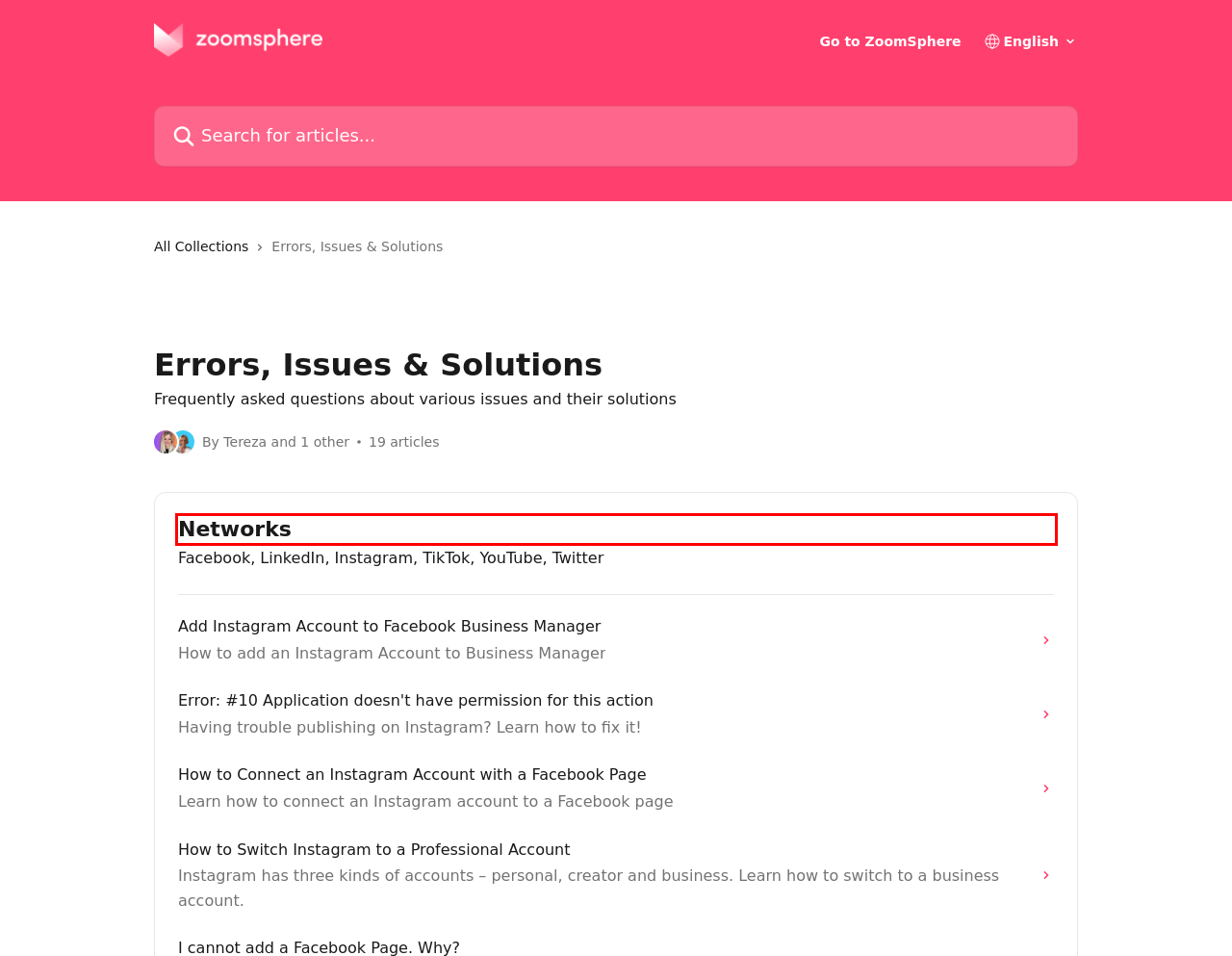Analyze the webpage screenshot with a red bounding box highlighting a UI element. Select the description that best matches the new webpage after clicking the highlighted element. Here are the options:
A. How to Switch Instagram to a Professional Account | ZoomSphere Help Center
B. Error: #10 Application doesn't have permission for this action | ZoomSphere Help Center
C. Add Instagram Account to Facebook Business Manager | ZoomSphere Help Center
D. How to Connect an Instagram Account with a Facebook Page | ZoomSphere Help Center
E. All-in-one Social Media Management Tool
F. I cannot add a Facebook Page. Why? | ZoomSphere Help Center
G. Networks | ZoomSphere Help Center
H. General | ZoomSphere Help Center

G